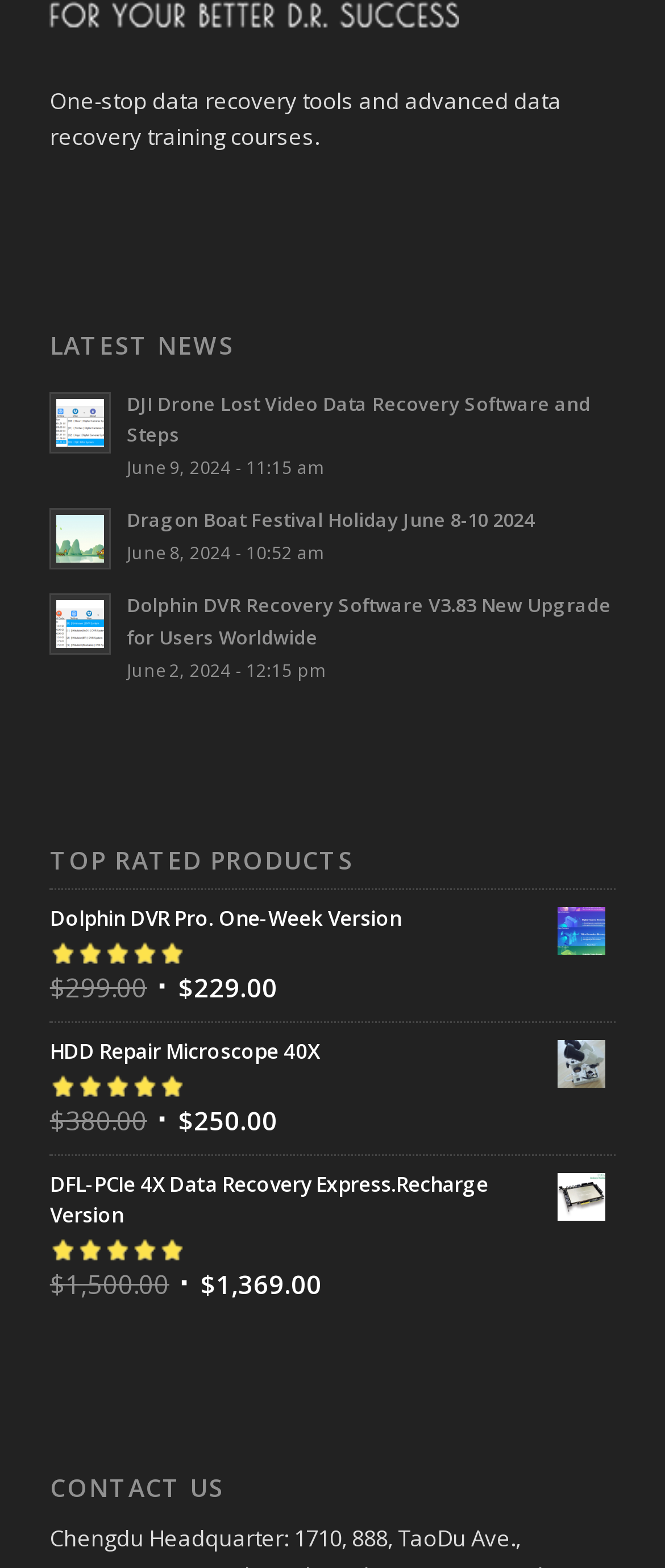Please specify the bounding box coordinates of the element that should be clicked to execute the given instruction: 'Read the latest news about DJI Drone Lost Video Data Recovery Software and Steps'. Ensure the coordinates are four float numbers between 0 and 1, expressed as [left, top, right, bottom].

[0.075, 0.25, 0.167, 0.289]